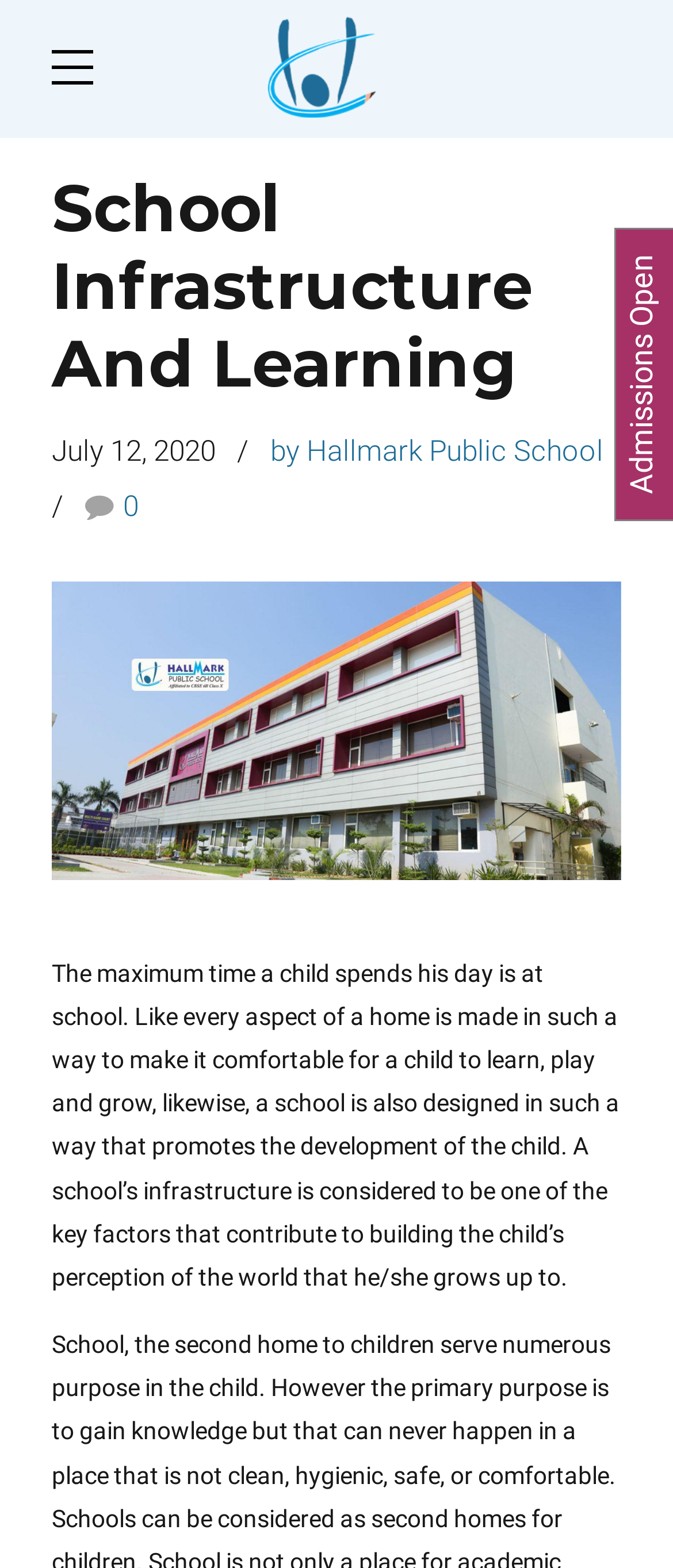When was the article published?
Answer the question in a detailed and comprehensive manner.

The publication date of the article can be found in the StaticText element with the text 'July 12, 2020' which is a child of the HeaderAsNonLandmark element. This element has a bounding box with coordinates [0.077, 0.278, 0.321, 0.298].